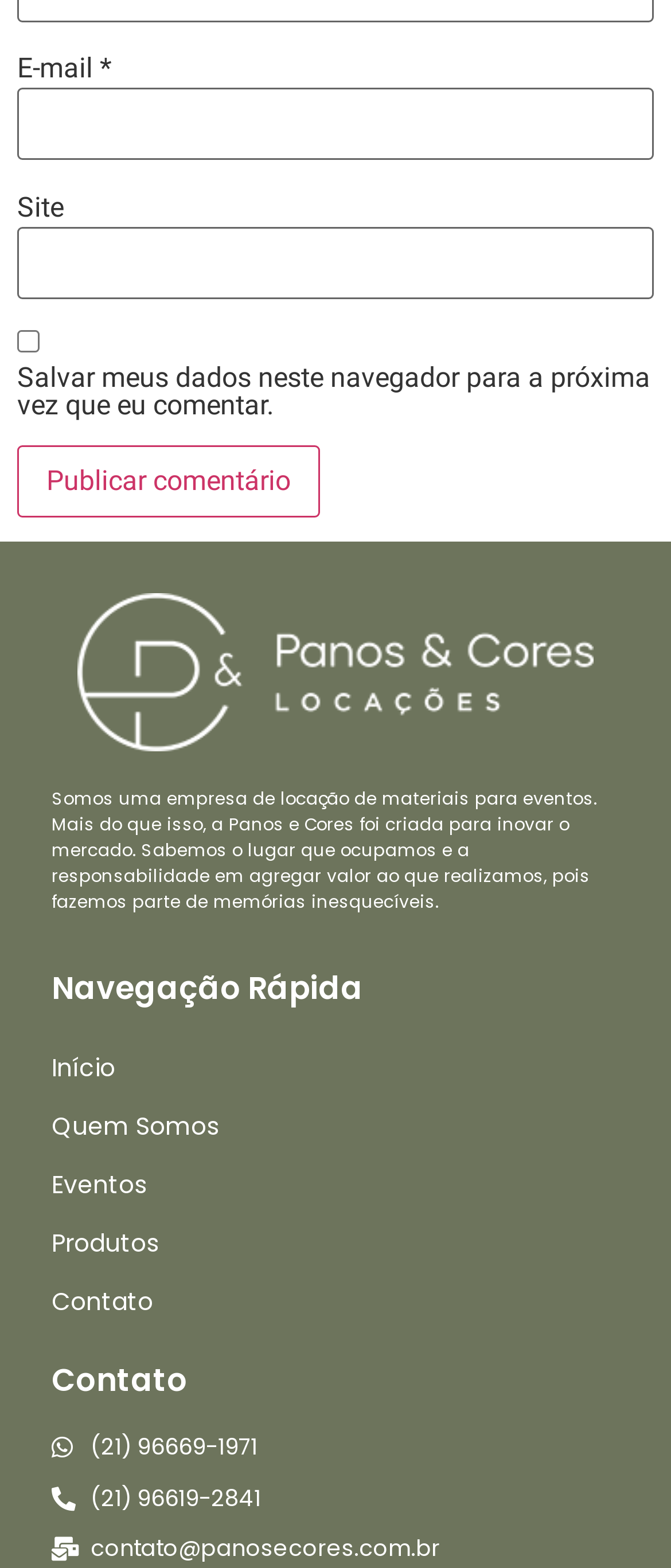Answer the question in a single word or phrase:
What is the email address for contact?

contato@panosecores.com.br